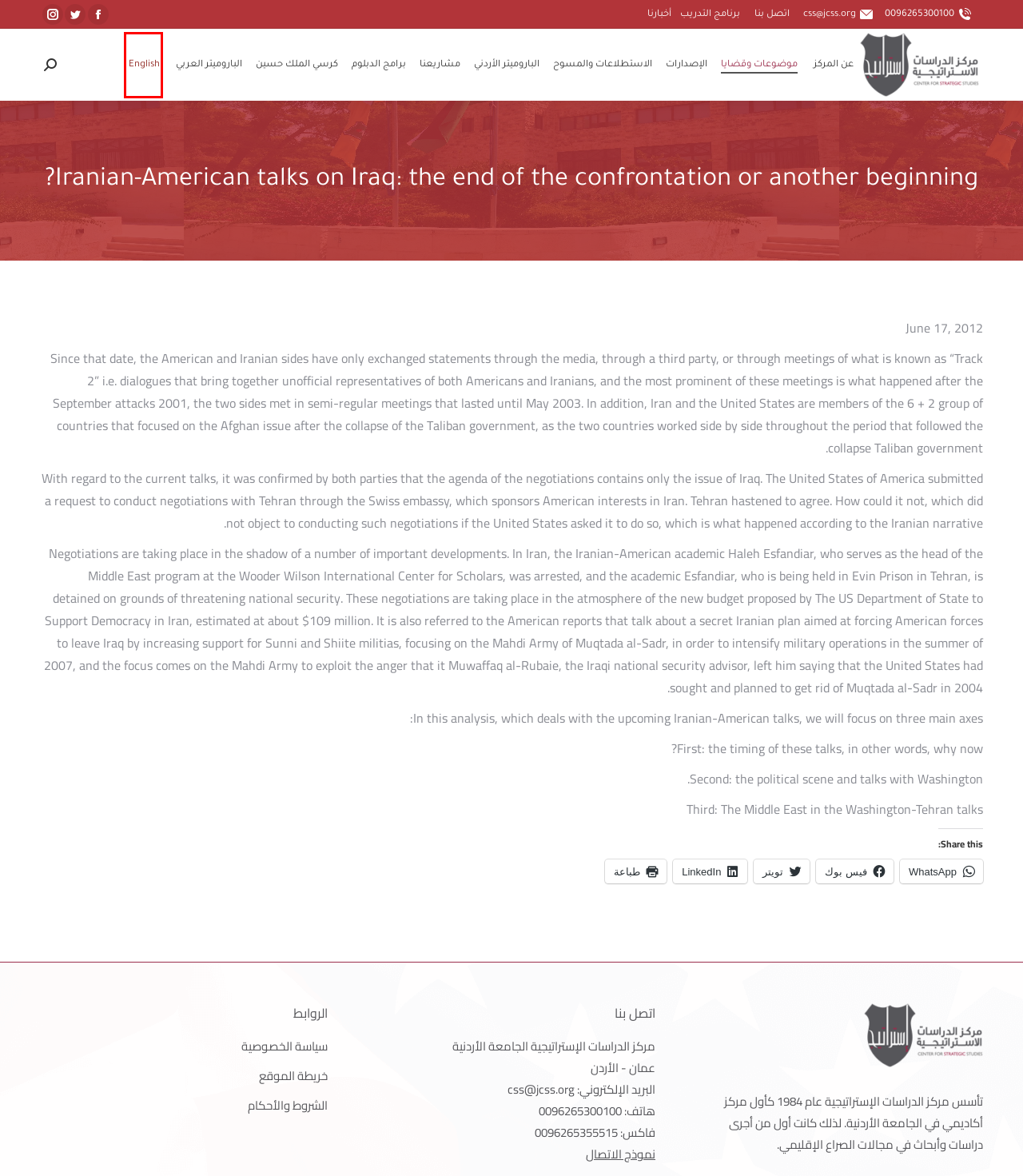Review the webpage screenshot provided, noting the red bounding box around a UI element. Choose the description that best matches the new webpage after clicking the element within the bounding box. The following are the options:
A. أخبارنا Archives - مركز الدراسات الإستراتيجية
B. كرسي الملك حسين بن طلال  للدراسات الأردنية والدولية - مركز الدراسات الإستراتيجية
C. الاستطلاعات والمسوح Archives - مركز الدراسات الإستراتيجية
D. اتصل بنا - مركز الدراسات الإستراتيجية
E. نبذة عن المركز - مركز الدراسات الإستراتيجية
F. مشاريعنا - مركز الدراسات الإستراتيجية
G. Center for Strategic Studies - #1 Think Tank in the MENA region
H. سياسة الخصوصية - مركز الدراسات الإستراتيجية

G